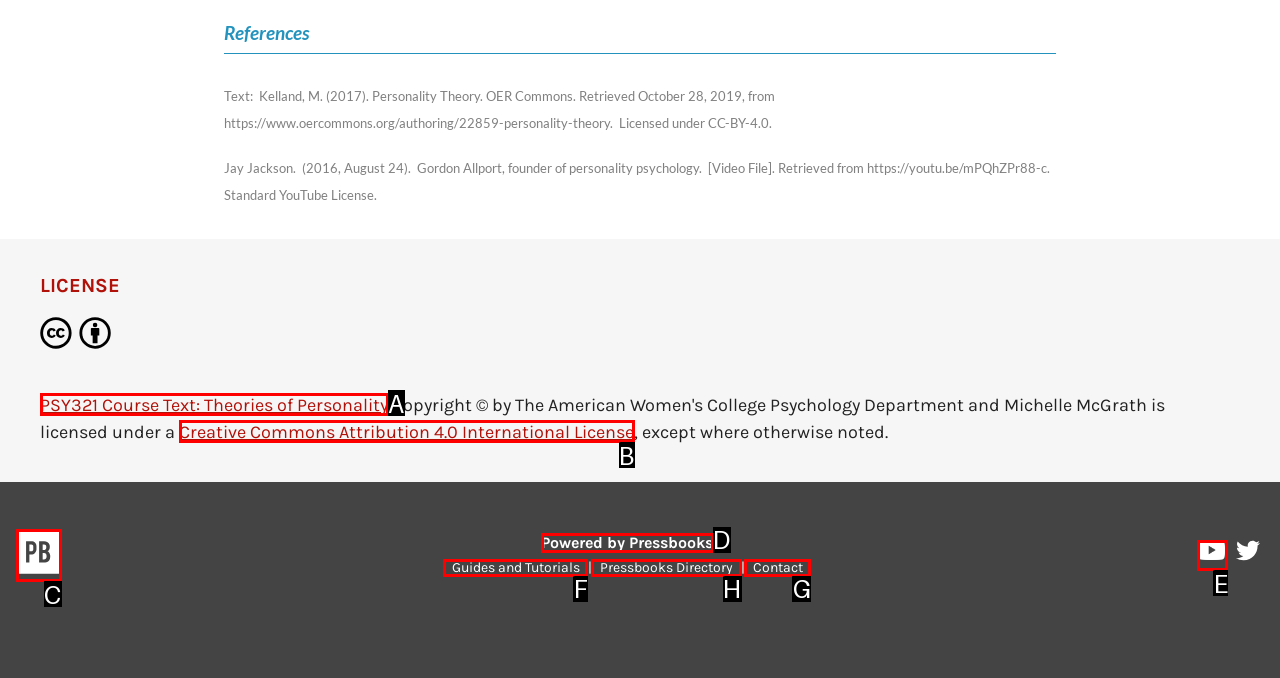Which option should I select to accomplish the task: Visit the Pressbooks Directory? Respond with the corresponding letter from the given choices.

H